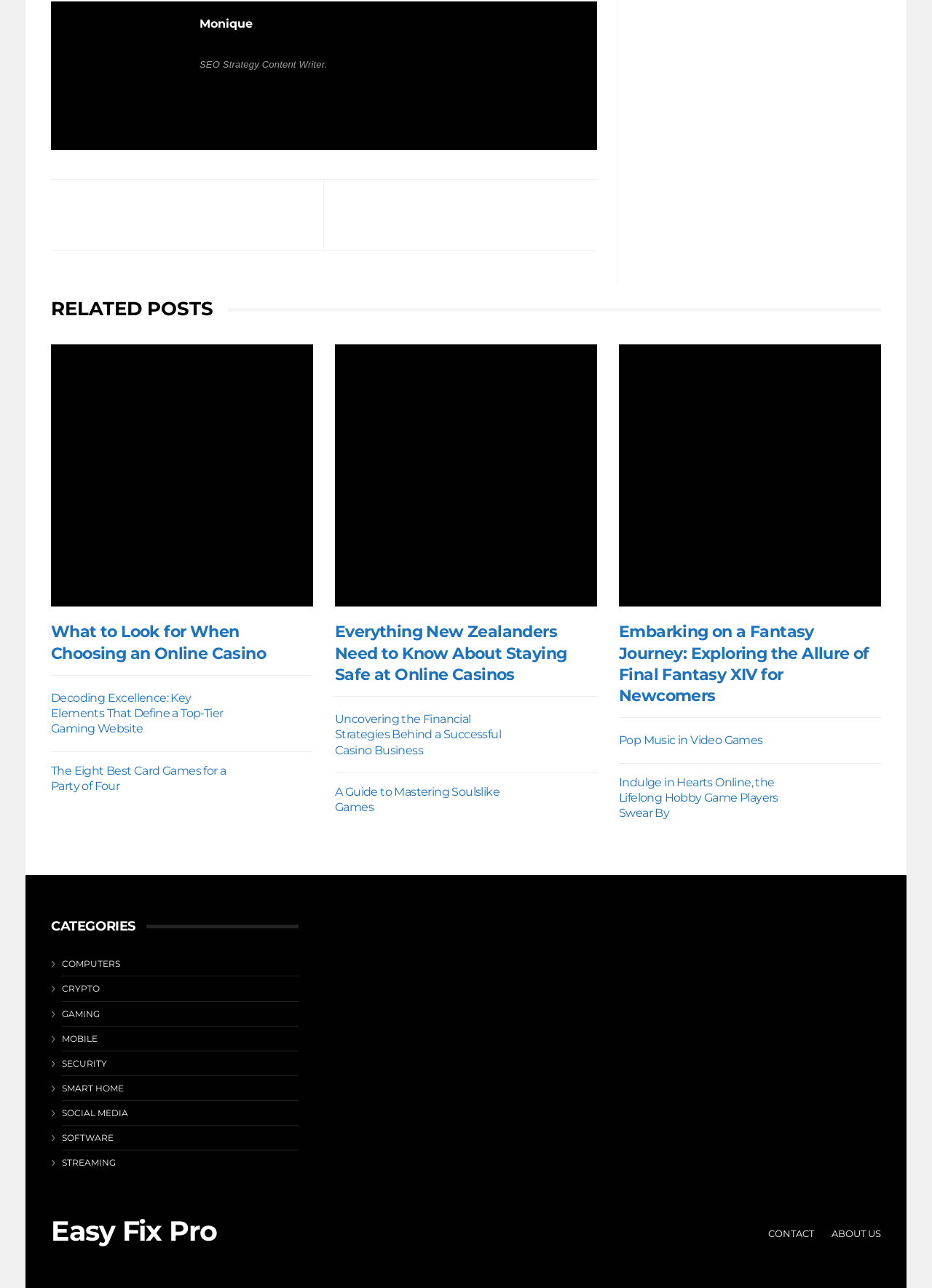Find the bounding box of the UI element described as follows: "Pop Music in Video Games".

[0.664, 0.569, 0.818, 0.58]